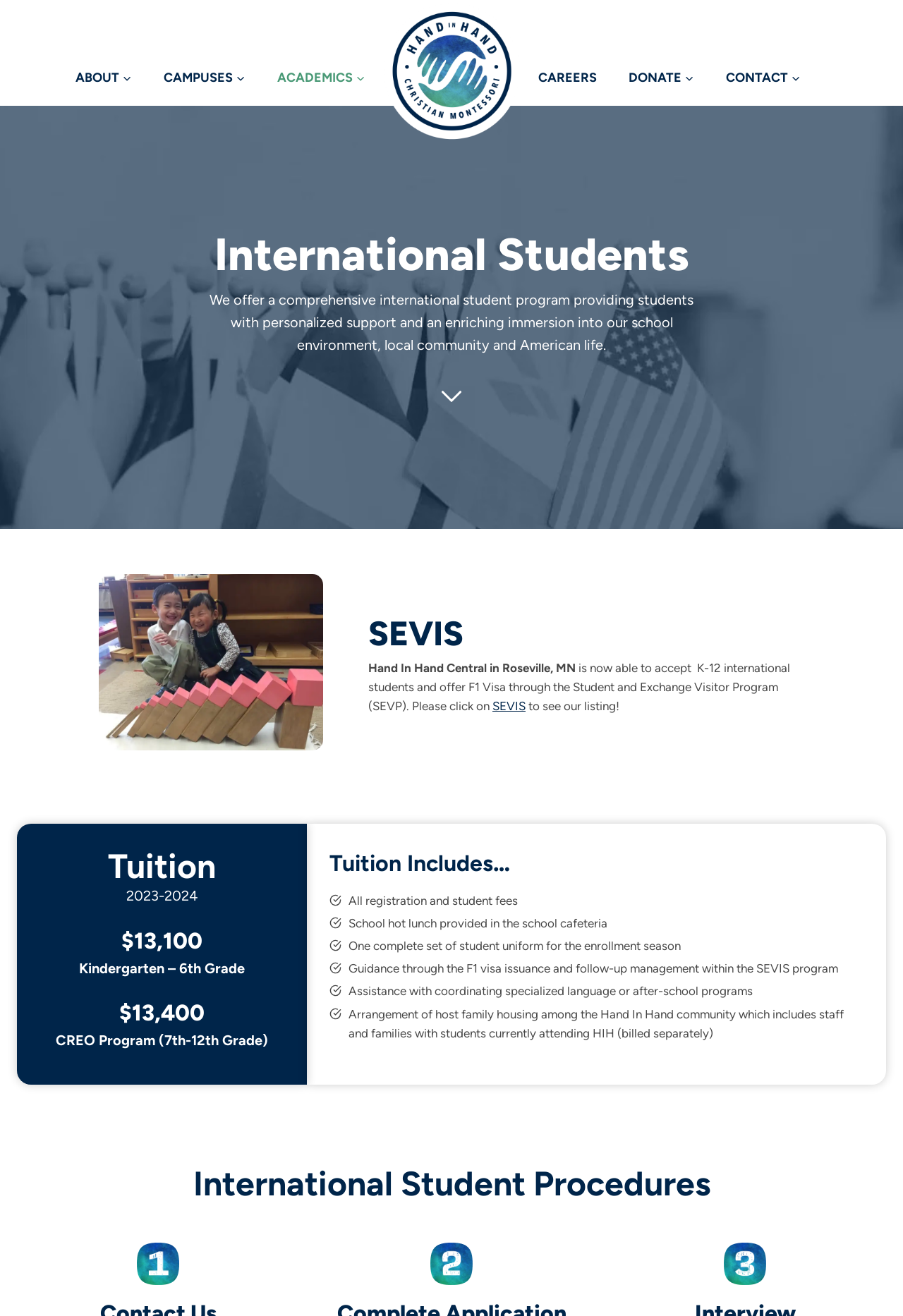Identify the bounding box coordinates necessary to click and complete the given instruction: "Click on CONTACT".

[0.786, 0.045, 0.904, 0.072]